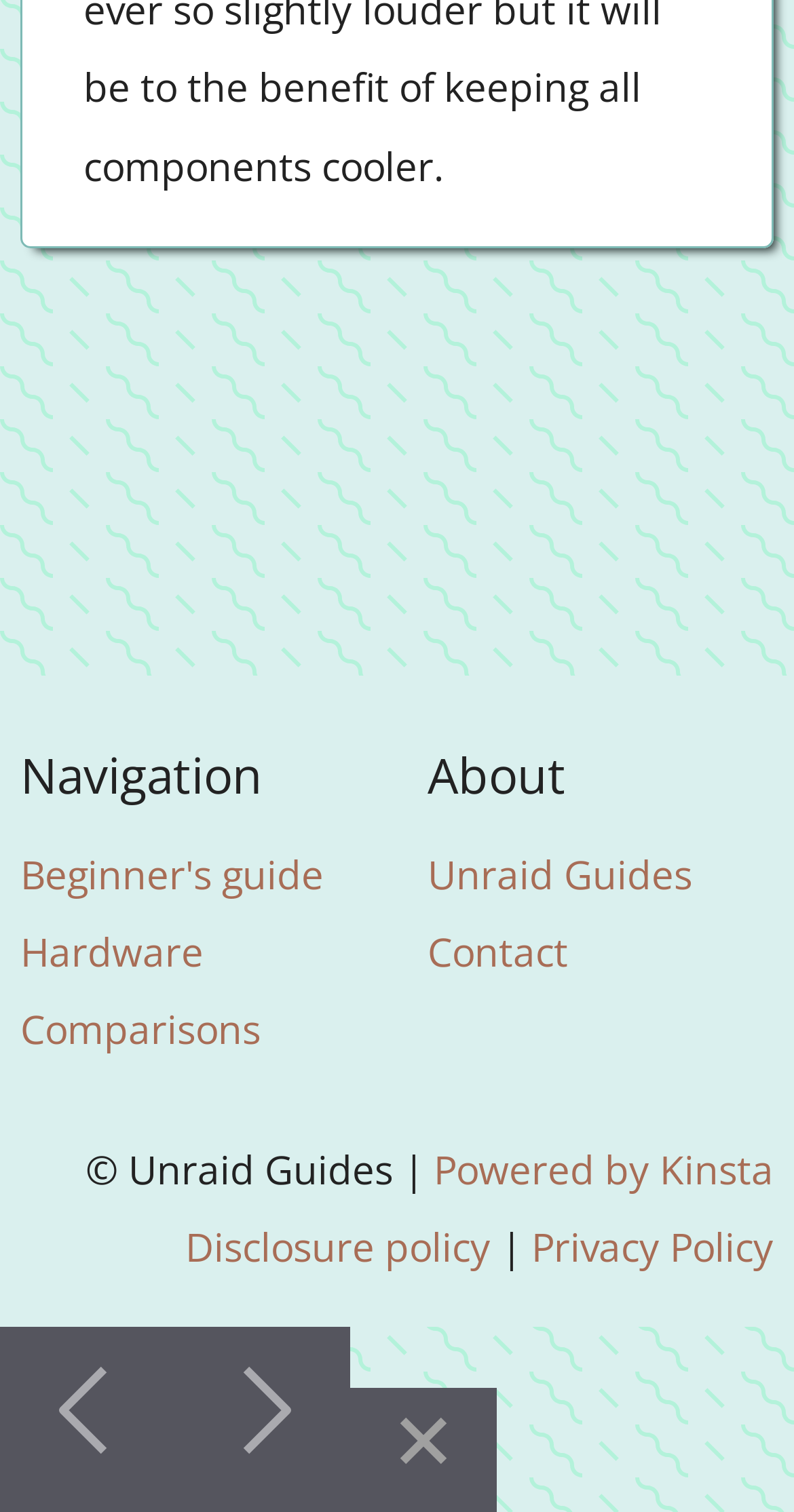Please give a short response to the question using one word or a phrase:
What is the name of the company powering this website?

Kinsta